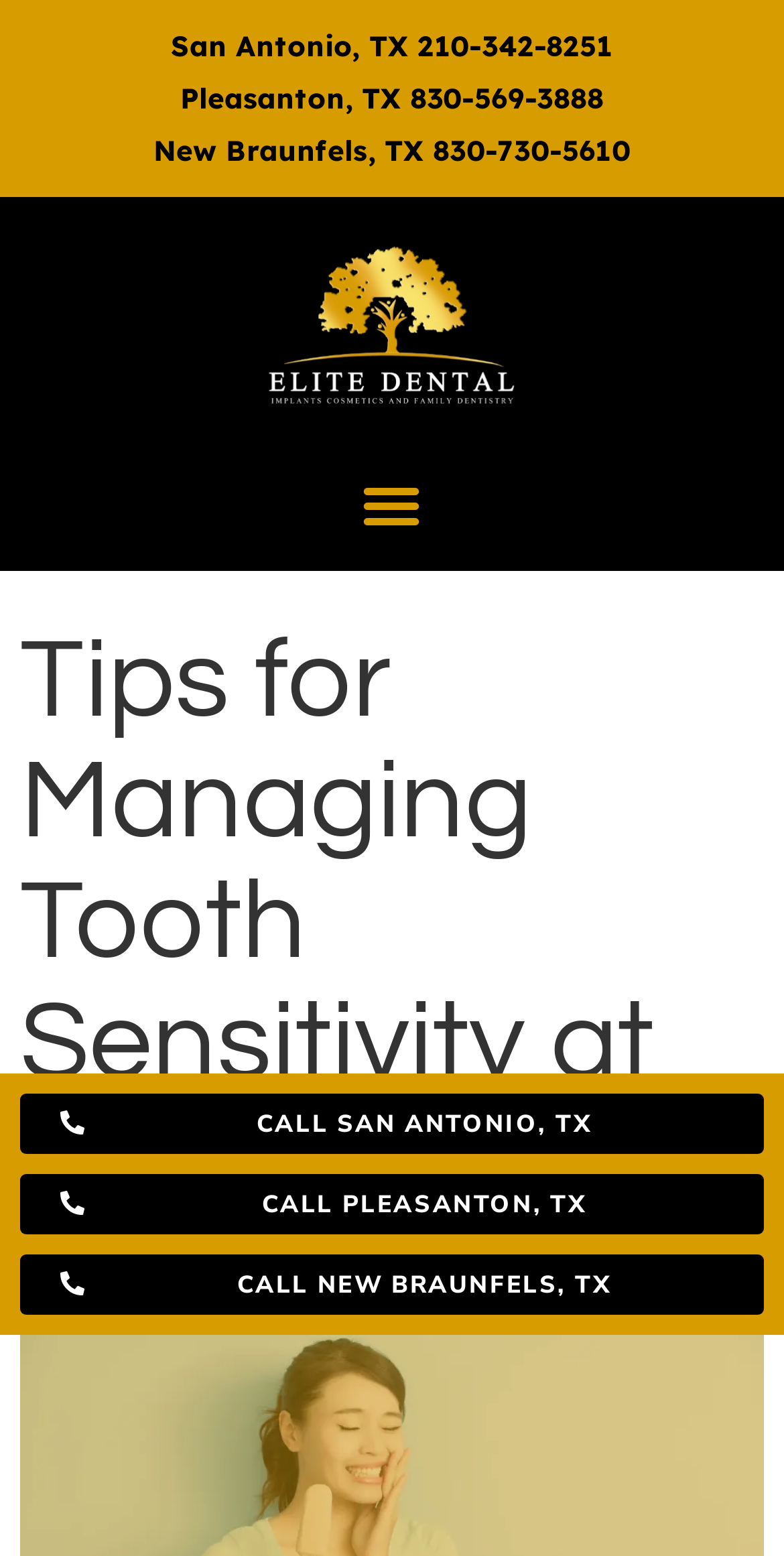What is the main title displayed on this webpage?

Tips for Managing Tooth Sensitivity at Home